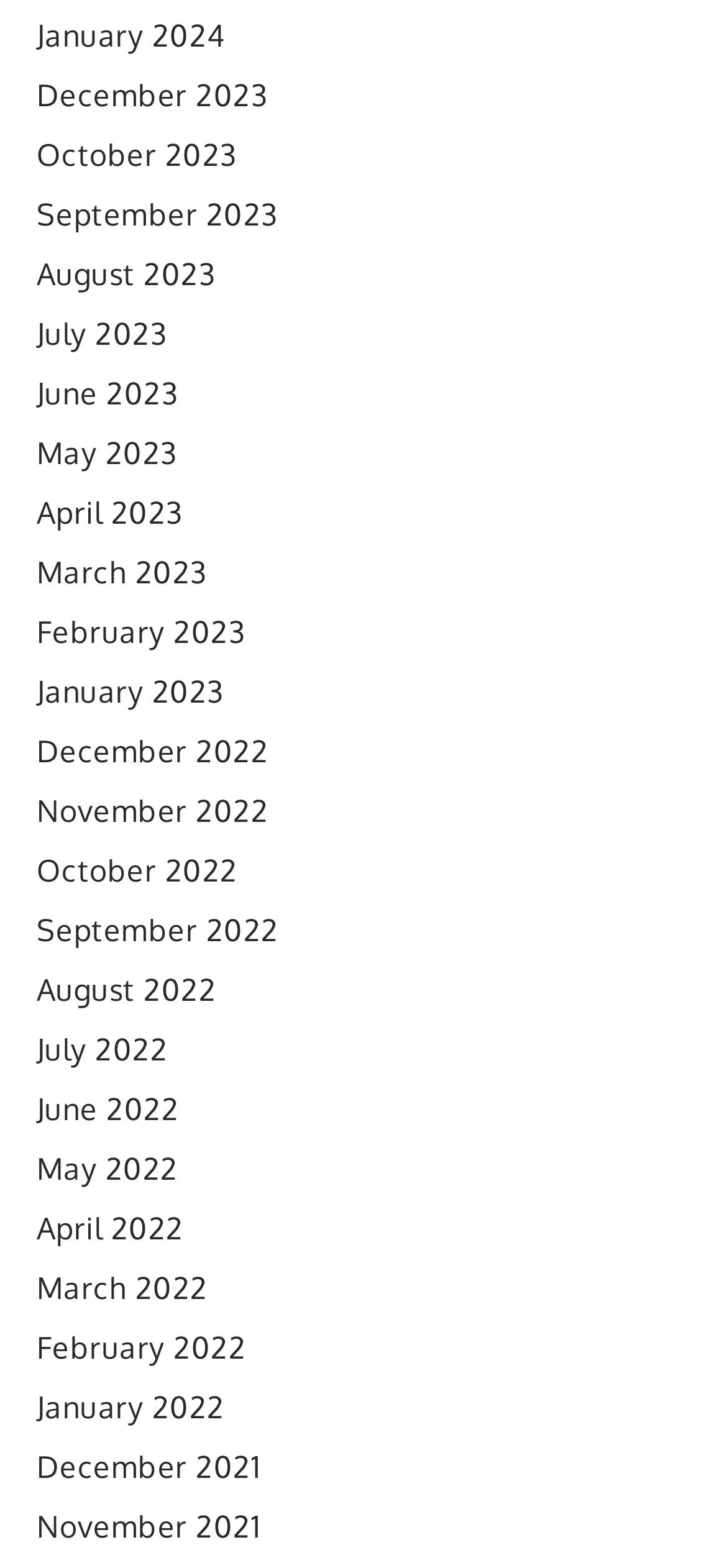Please provide a one-word or short phrase answer to the question:
Is there a link for April 2024?

No